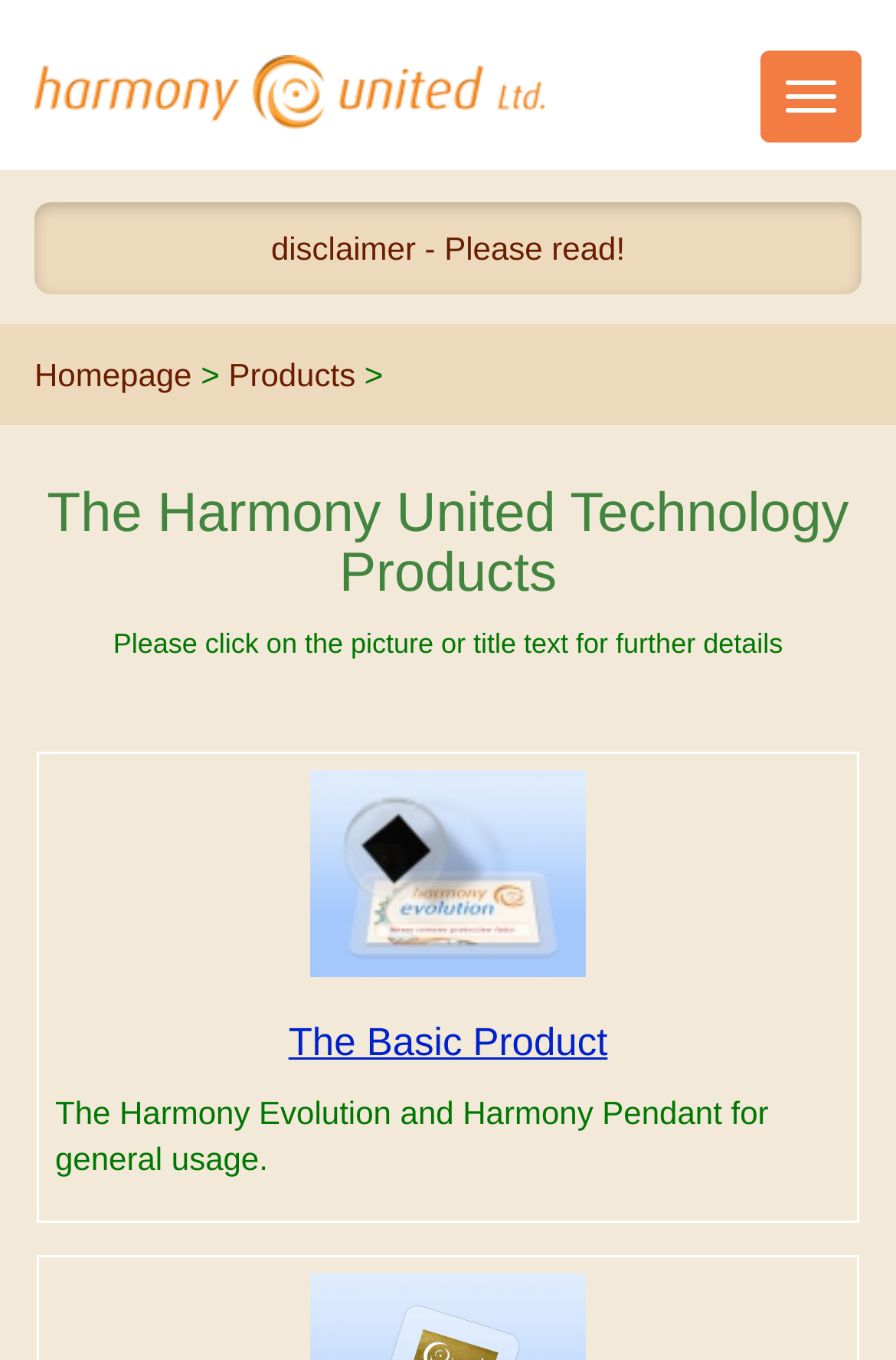How many navigation links are at the top of the webpage?
Look at the screenshot and give a one-word or phrase answer.

3